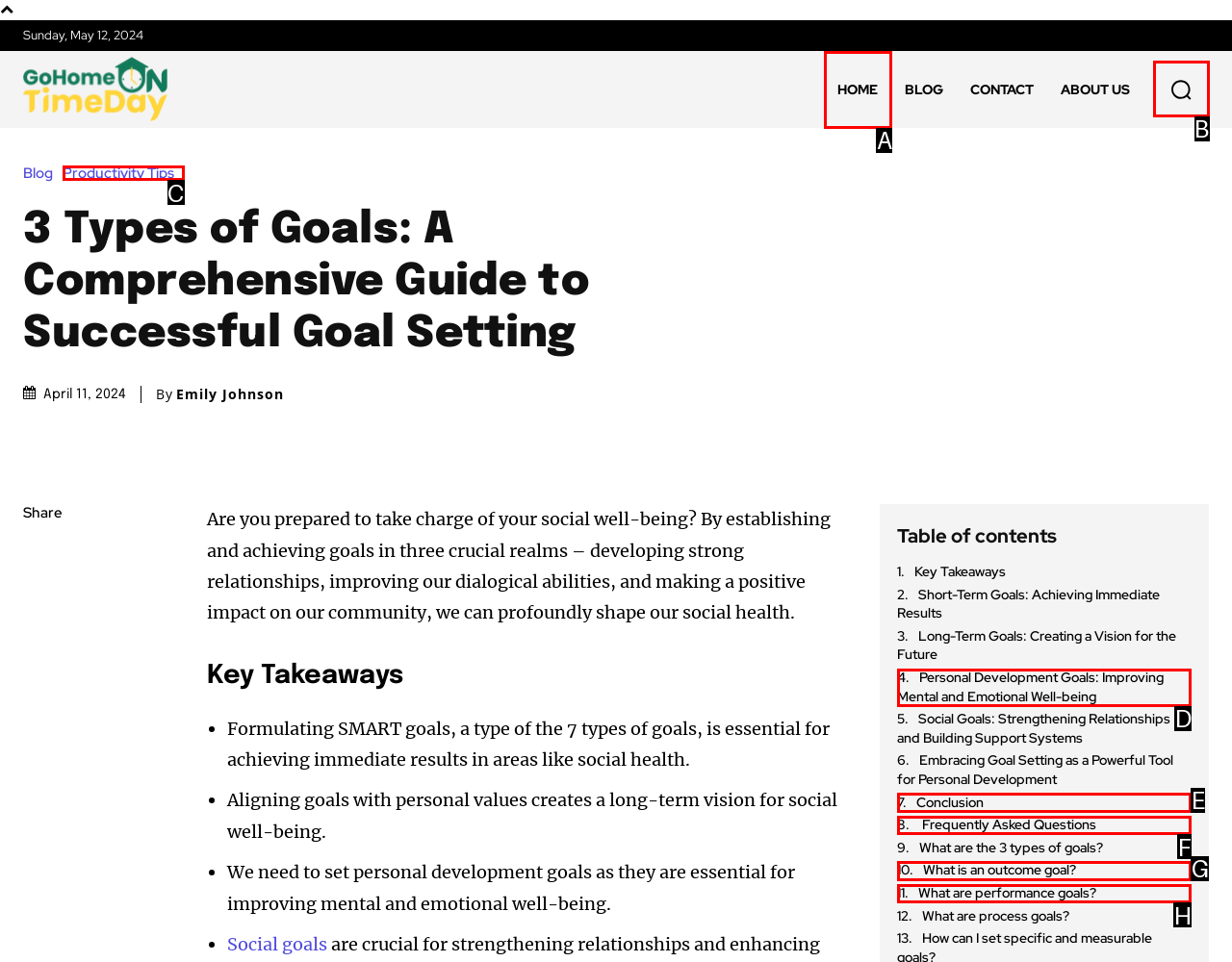Point out which UI element to click to complete this task: Click the 'HOME' link
Answer with the letter corresponding to the right option from the available choices.

A